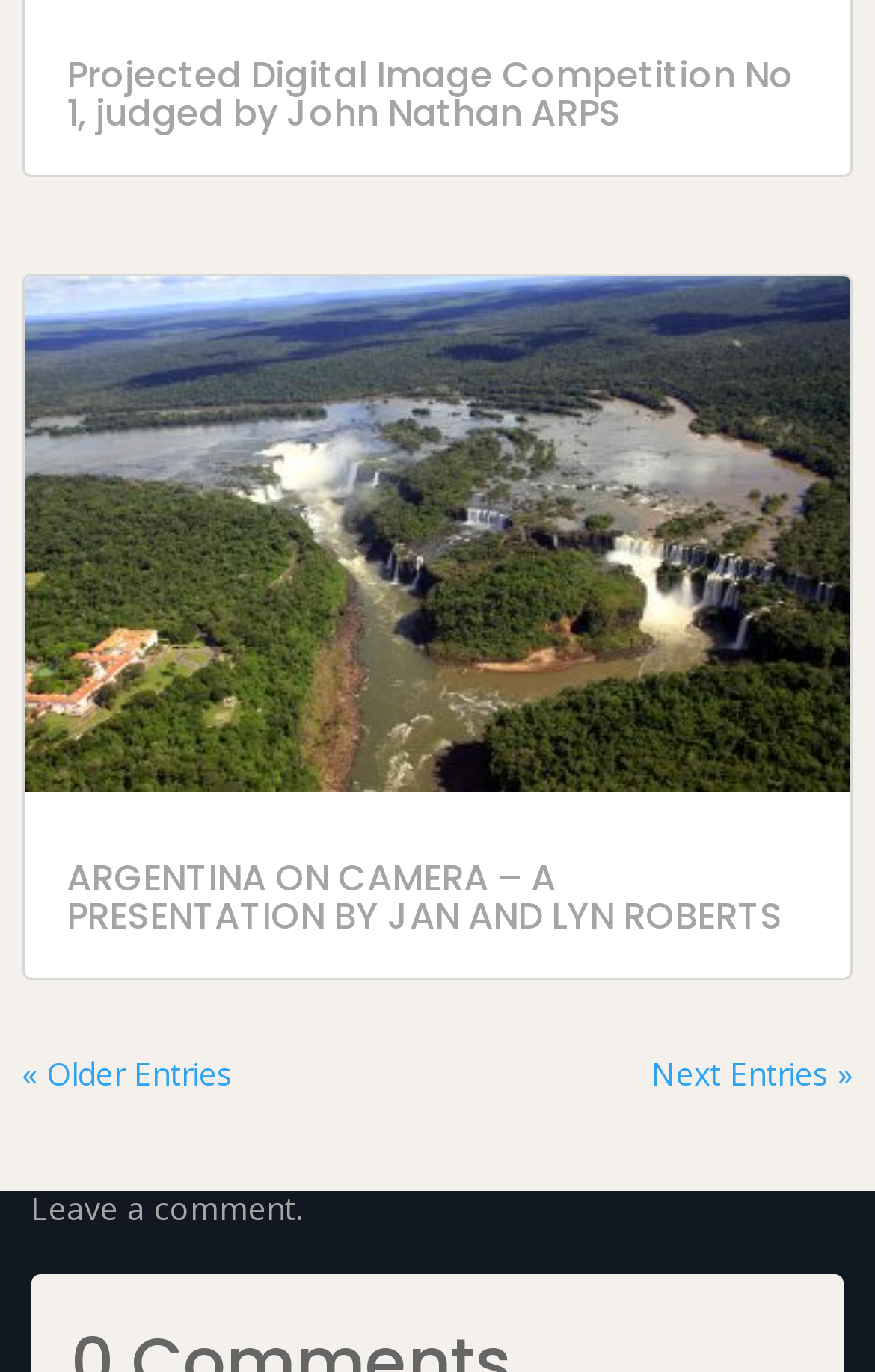Answer the following query concisely with a single word or phrase:
What is the text of the static text element at the bottom?

Leave a comment.